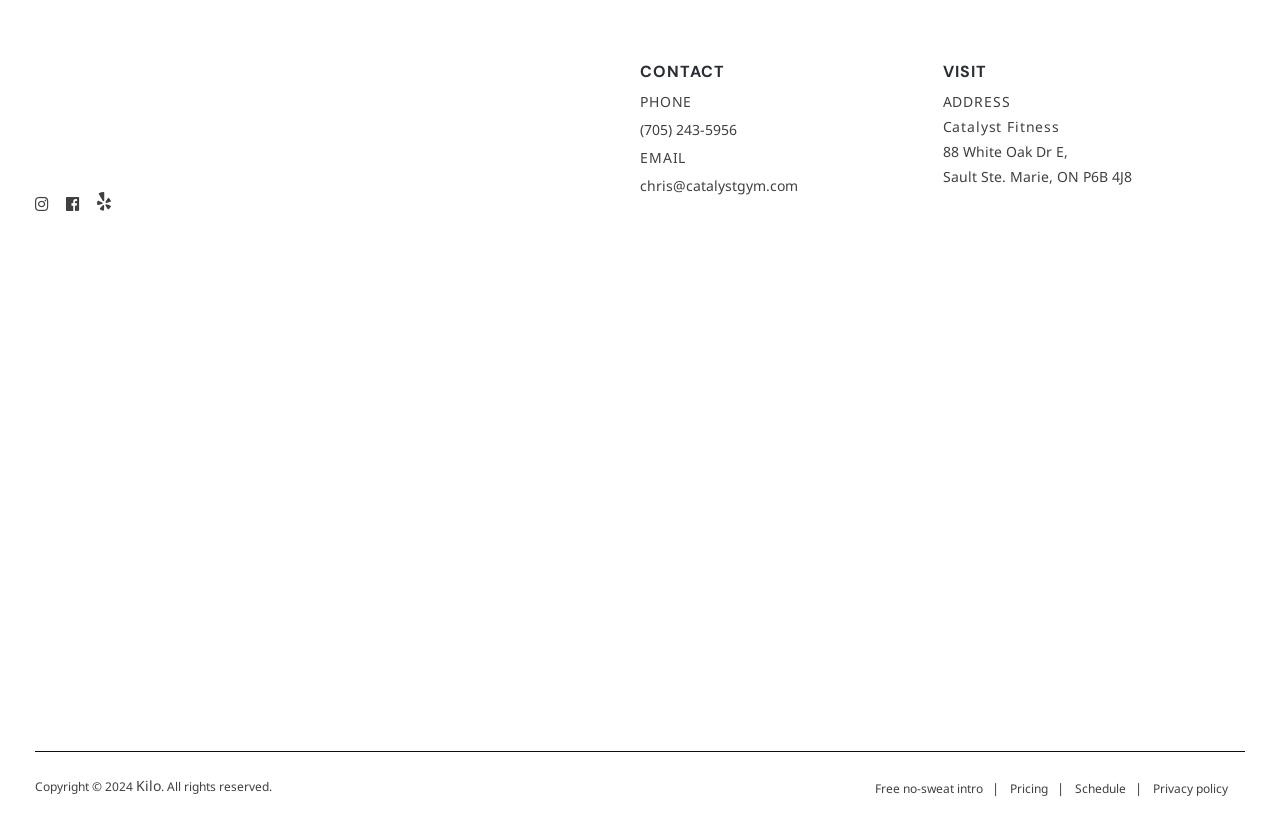Locate the bounding box coordinates of the clickable area needed to fulfill the instruction: "Click on the 'register' link".

None